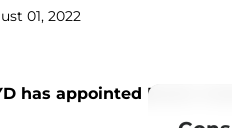Illustrate the image with a detailed caption.

The image highlights a section related to the announcement made by BYD on August 1, 2022. It details BYD's appointment of Hedin Mobility Group as a Dealer+ partner for their new energy passenger vehicles in Sweden and Germany. This strategic partnership aims to enhance BYD's presence in Europe by providing comprehensive sales and aftersales services to customers in both countries. The image serves as a visual representation of this significant milestone in BYD's expansion efforts.